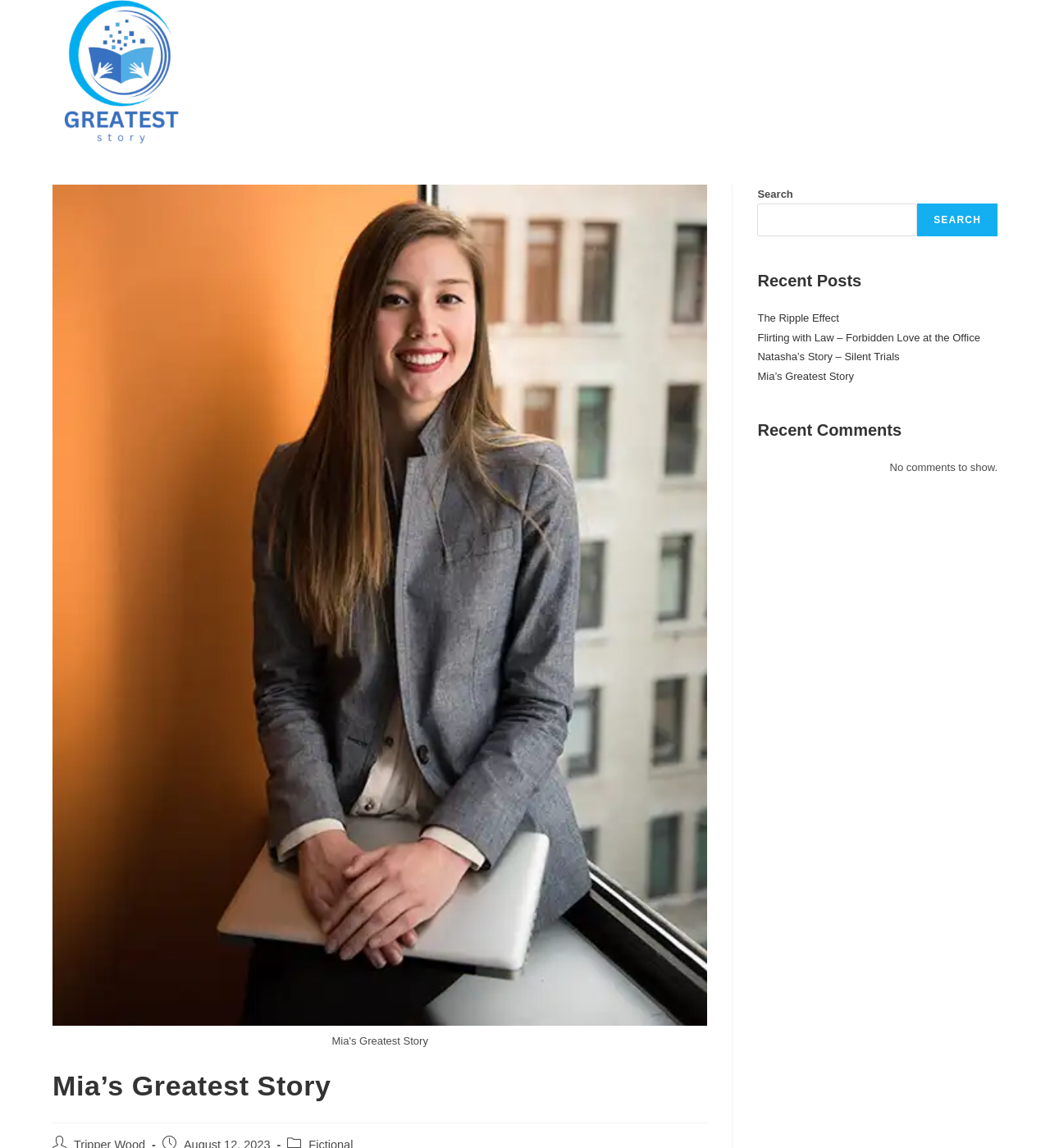What is the main content area of the webpage?
Please look at the screenshot and answer in one word or a short phrase.

Primary content area